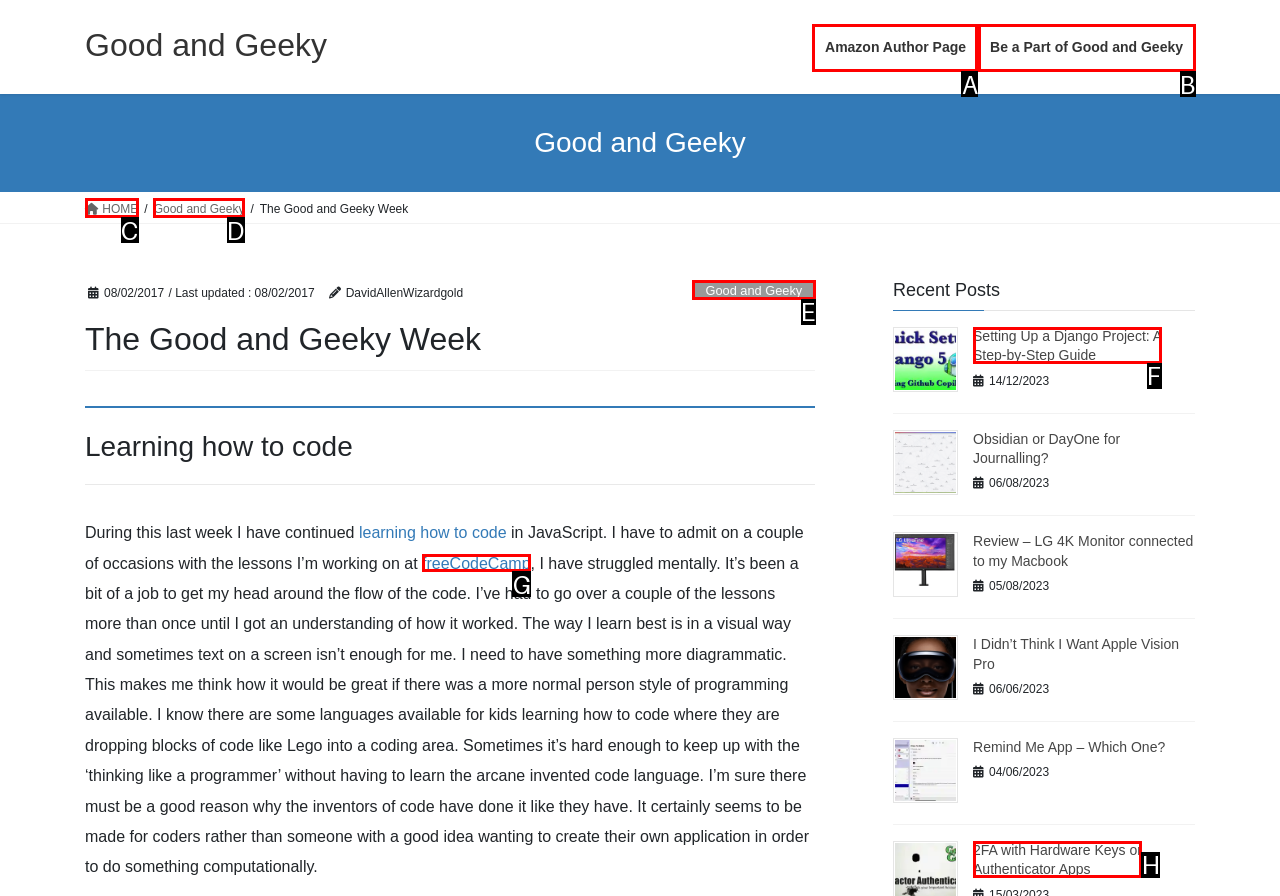Identify the HTML element I need to click to complete this task: Visit the 'Amazon Author Page' Provide the option's letter from the available choices.

A